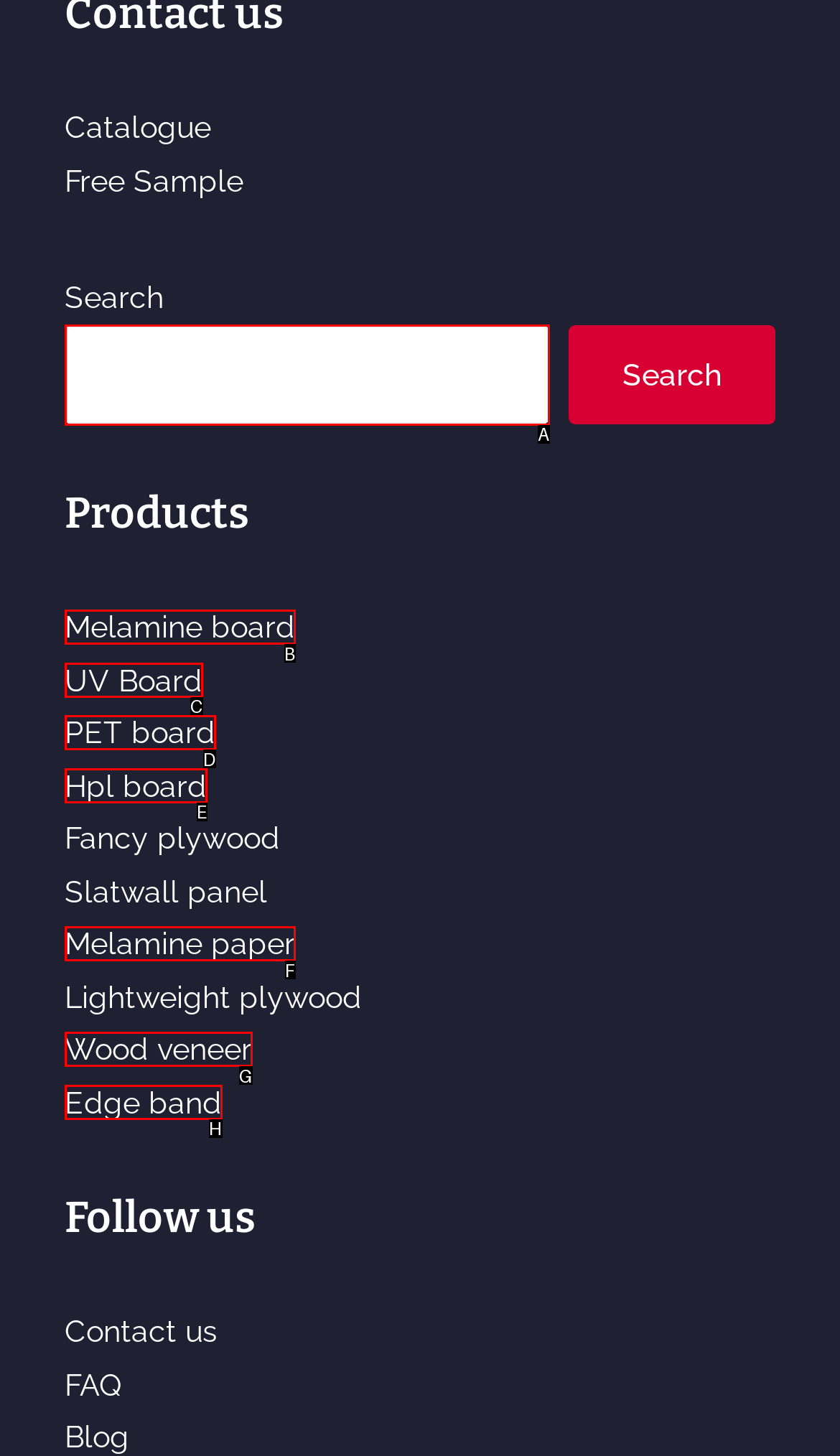Identify the correct UI element to click on to achieve the following task: Search for products Respond with the corresponding letter from the given choices.

A